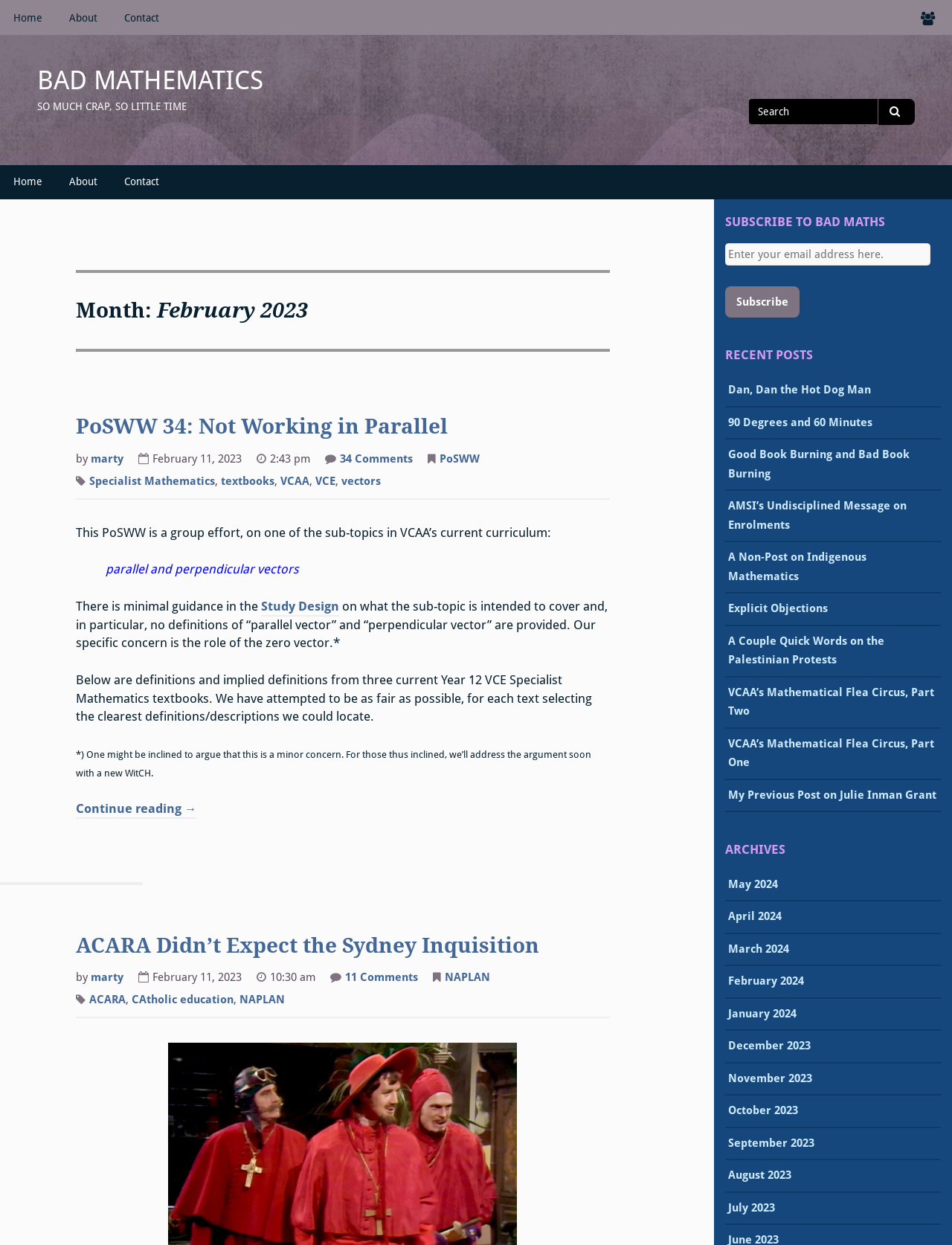Please find the bounding box coordinates of the section that needs to be clicked to achieve this instruction: "View recent post 'Dan, Dan the Hot Dog Man'".

[0.765, 0.308, 0.915, 0.321]